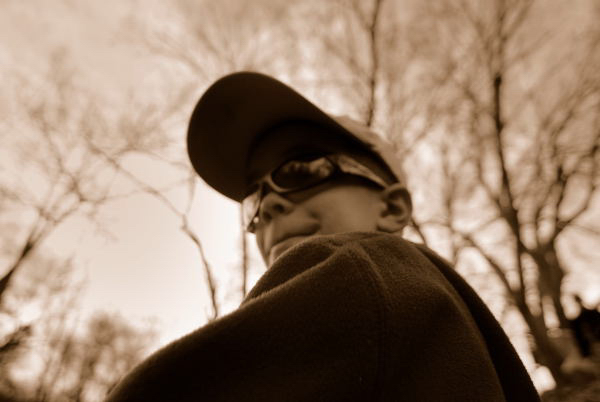What is the boy wearing on his head?
Please use the visual content to give a single word or phrase answer.

Baseball cap